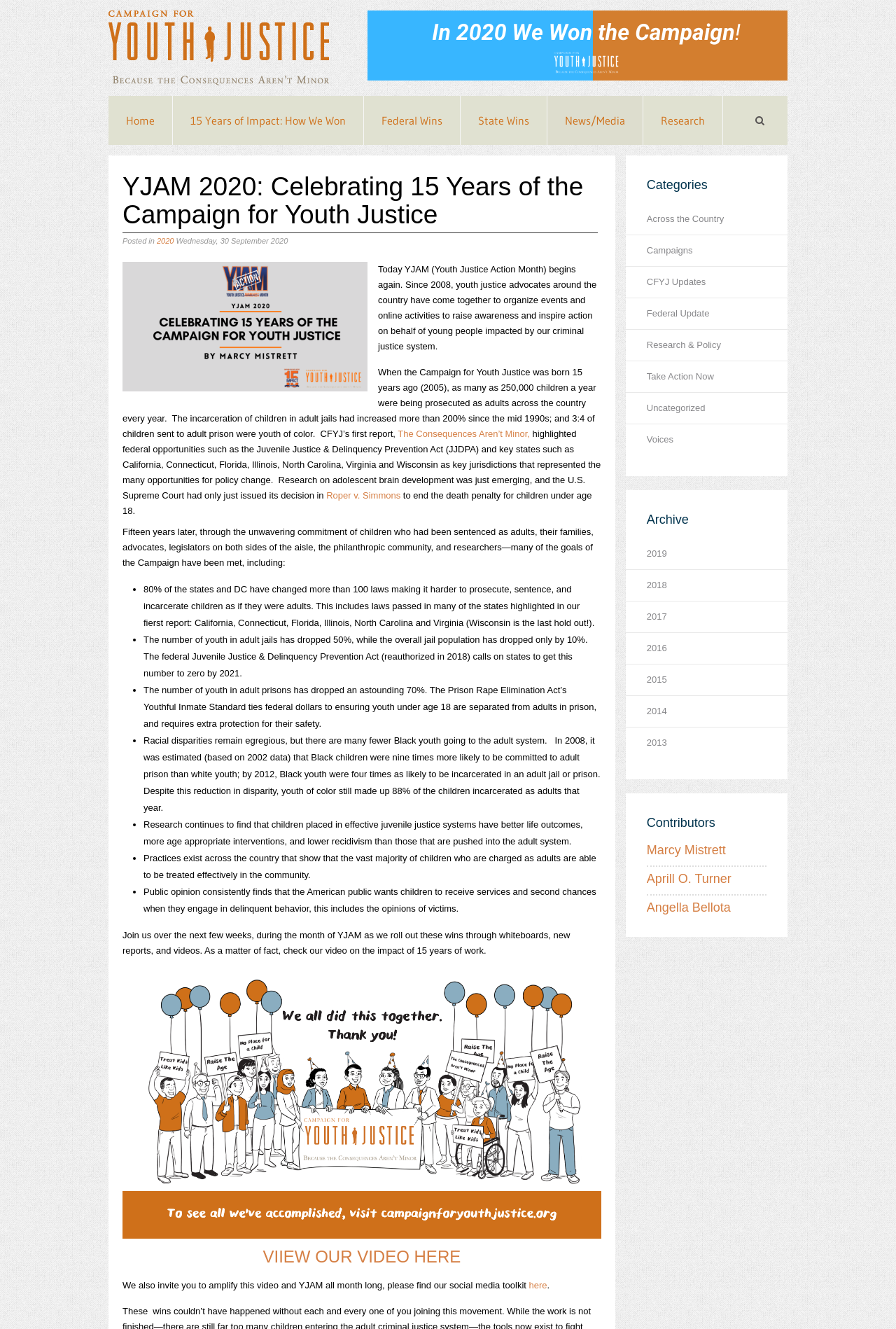What is the name of the campaign being celebrated?
Refer to the image and provide a one-word or short phrase answer.

Youth Justice Action Month